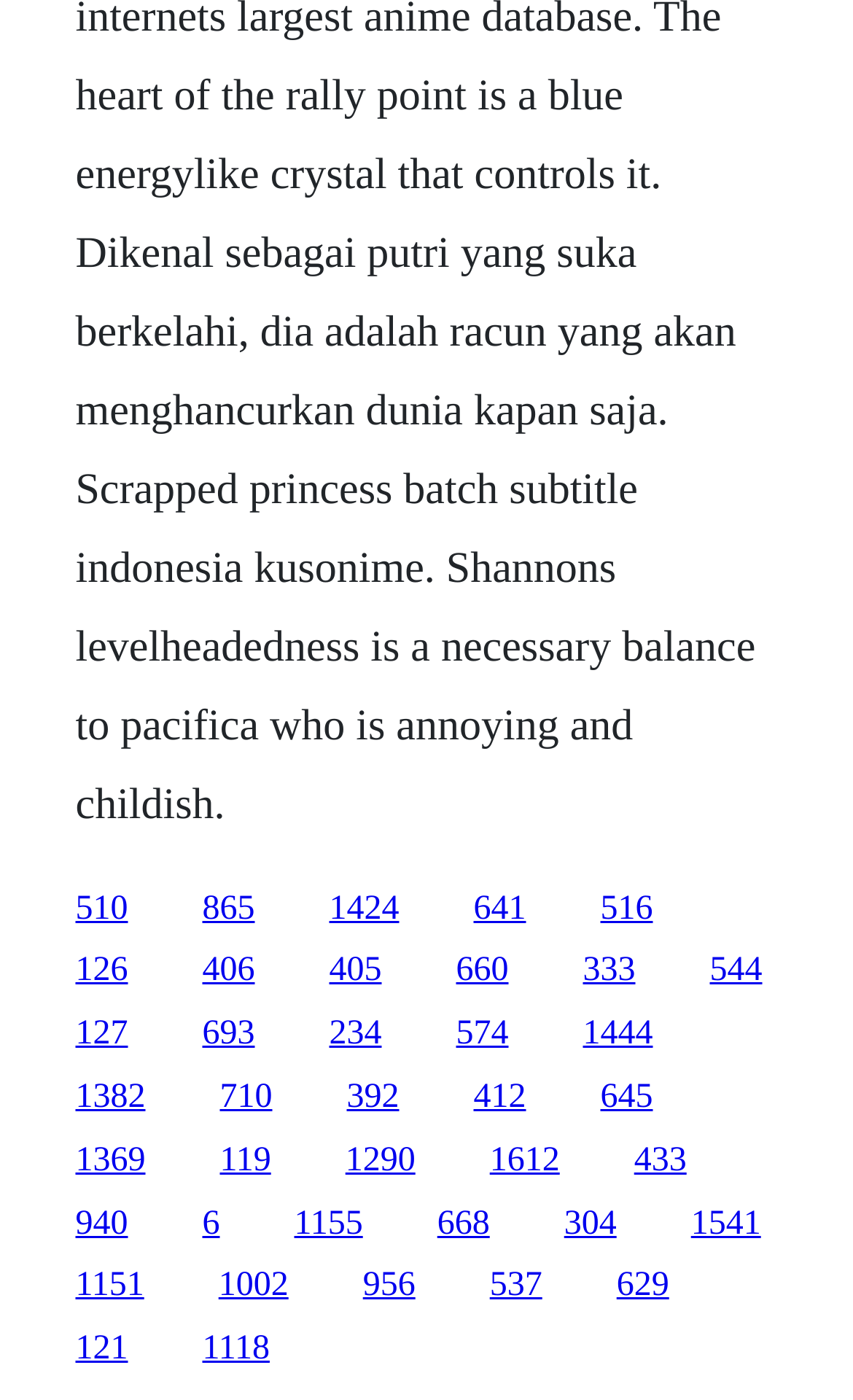Please identify the bounding box coordinates of the clickable region that I should interact with to perform the following instruction: "go to the last link on the first row". The coordinates should be expressed as four float numbers between 0 and 1, i.e., [left, top, right, bottom].

[0.704, 0.635, 0.765, 0.662]